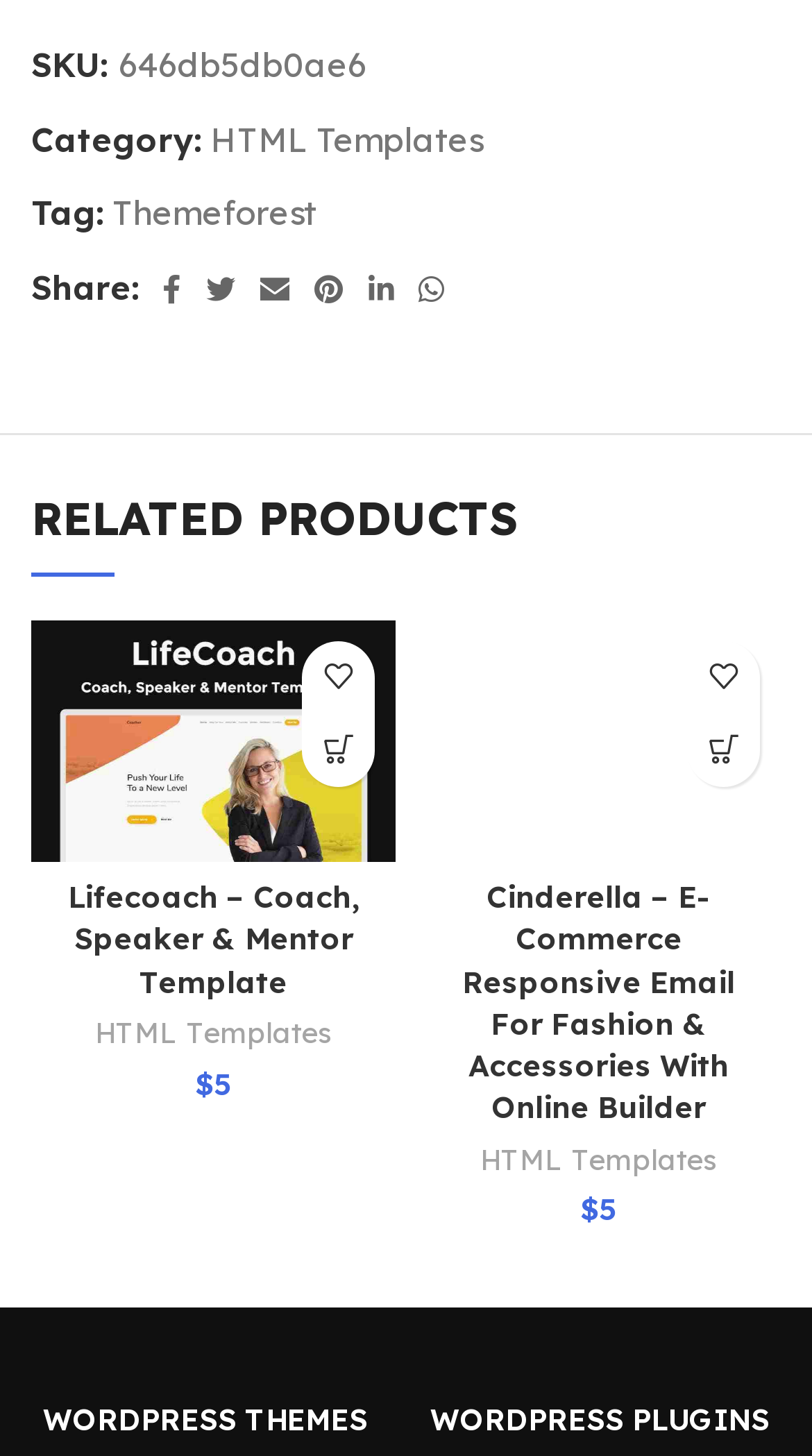Please locate the clickable area by providing the bounding box coordinates to follow this instruction: "Add 'Cinderella – E-Commerce Responsive Email For Fashion & Accessories With Online Builder' to cart".

[0.846, 0.49, 0.936, 0.54]